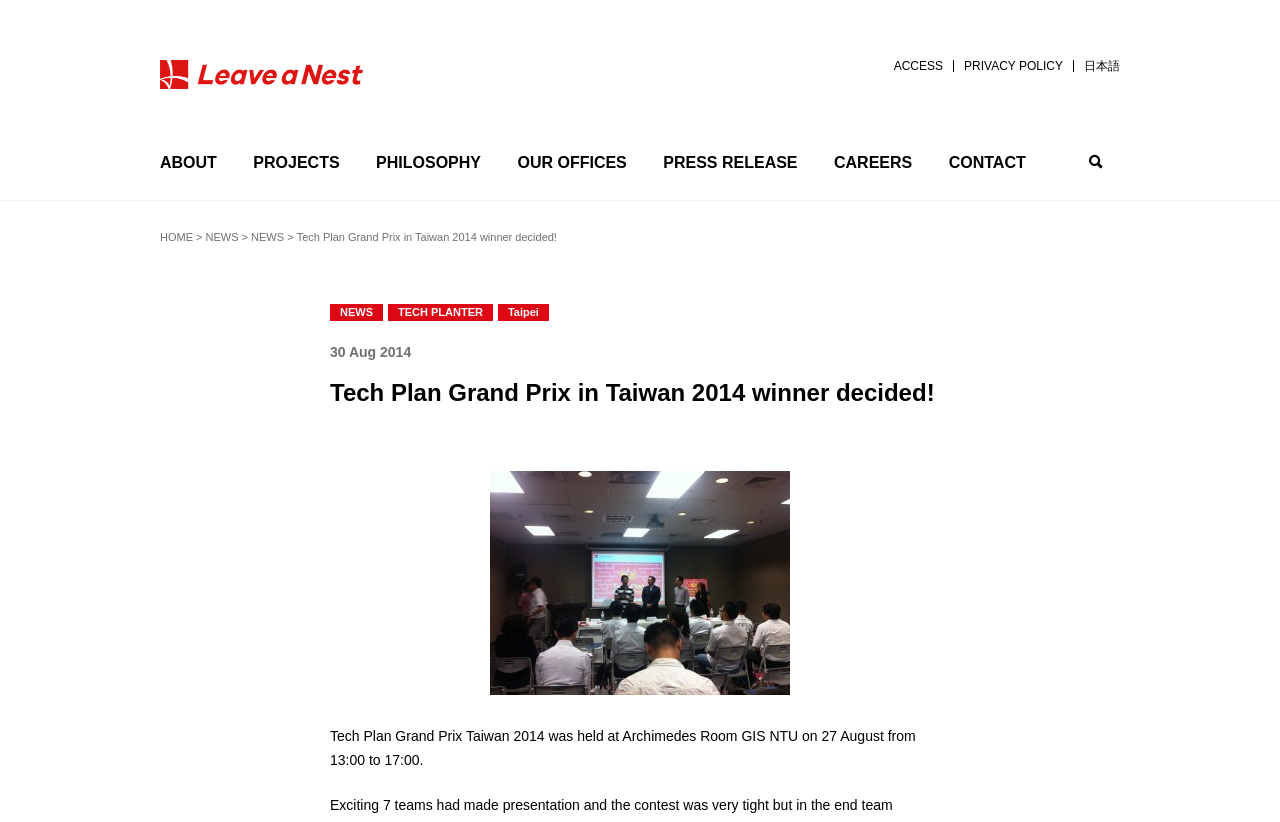What is the location of the Tech Plan Grand Prix event?
Look at the image and construct a detailed response to the question.

The location of the event can be found in the text description below the image, which states 'Tech Plan Grand Prix Taiwan 2014 was held at Archimedes Room GIS NTU on 27 August from 13:00 to 17:00.'.